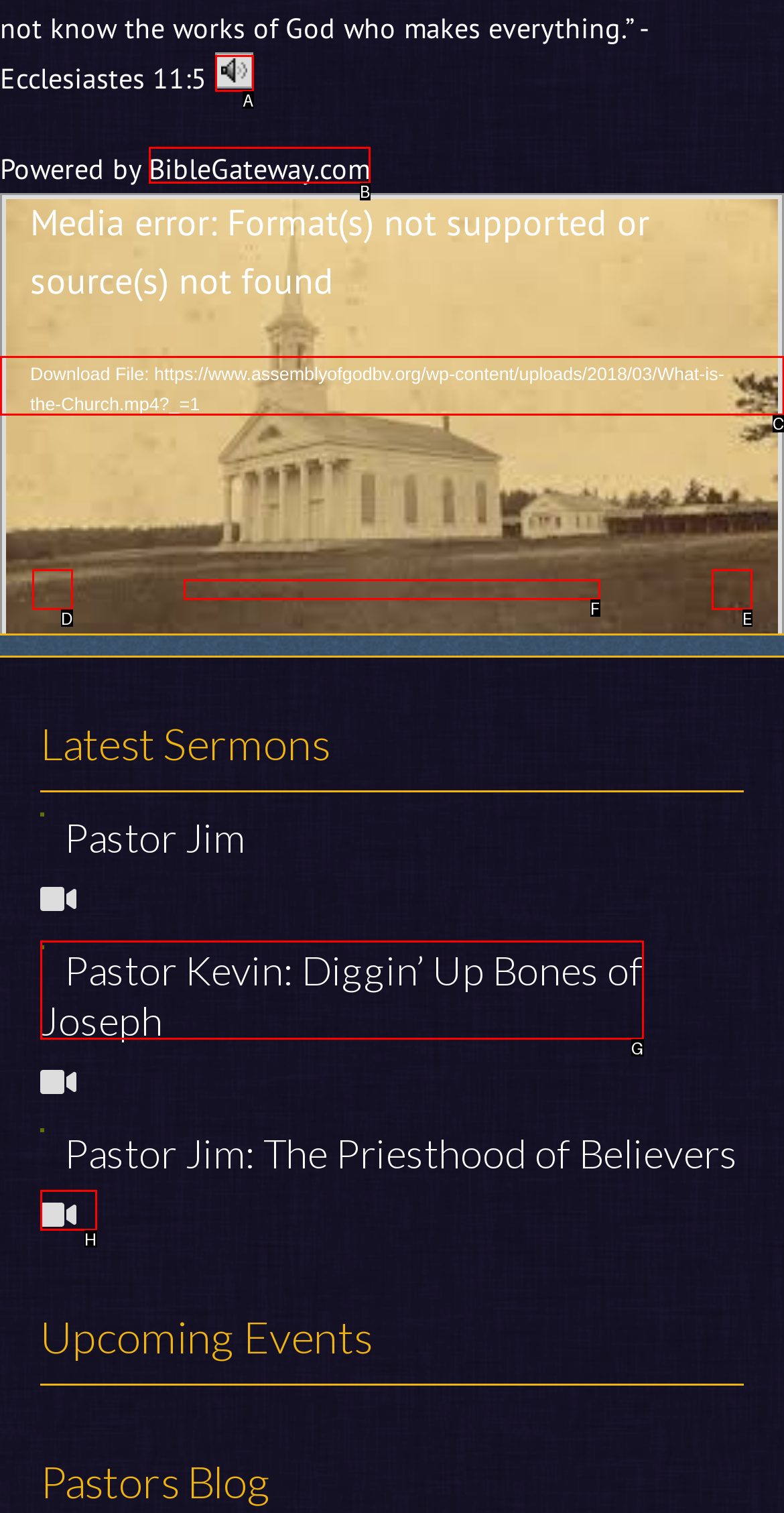Match the option to the description: Download File: https://www.assemblyofgodbv.org/wp-content/uploads/2018/03/What-is-the-Church.mp4?_=1
State the letter of the correct option from the available choices.

C